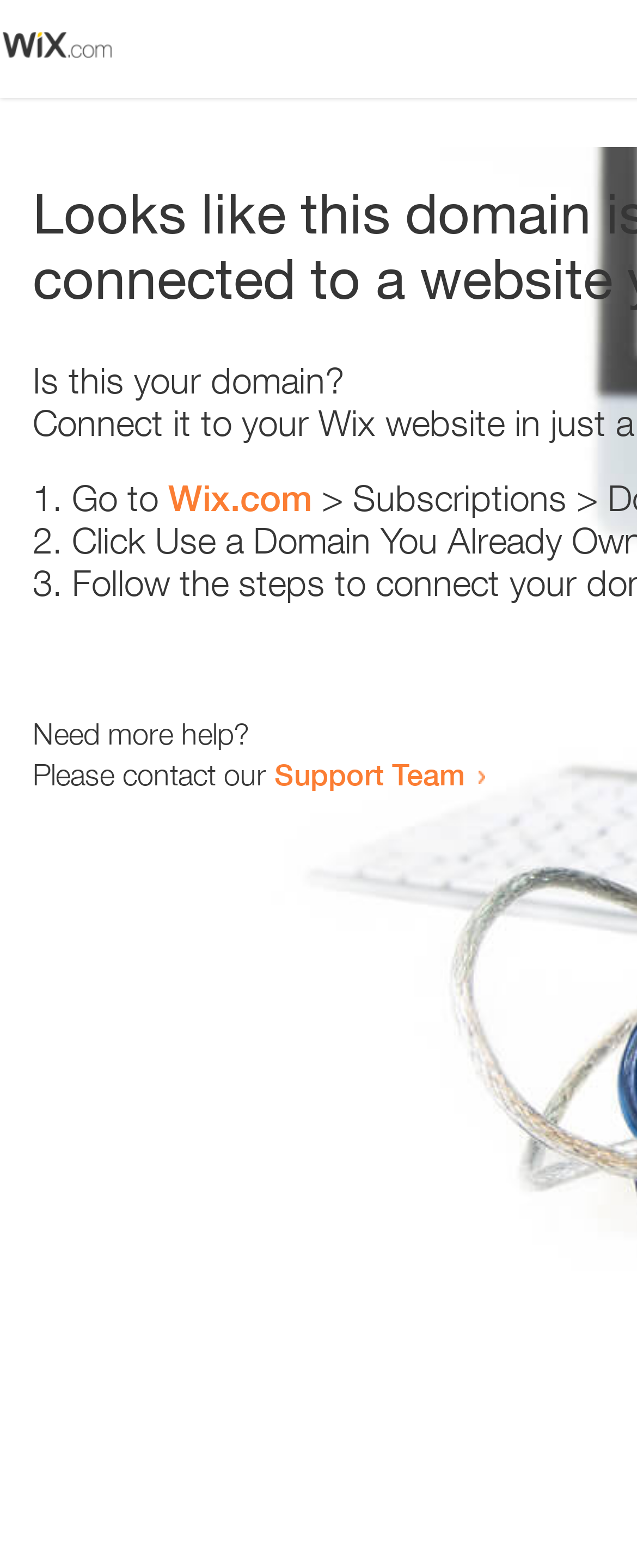Give a short answer using one word or phrase for the question:
What is the text above the first list marker?

Is this your domain?